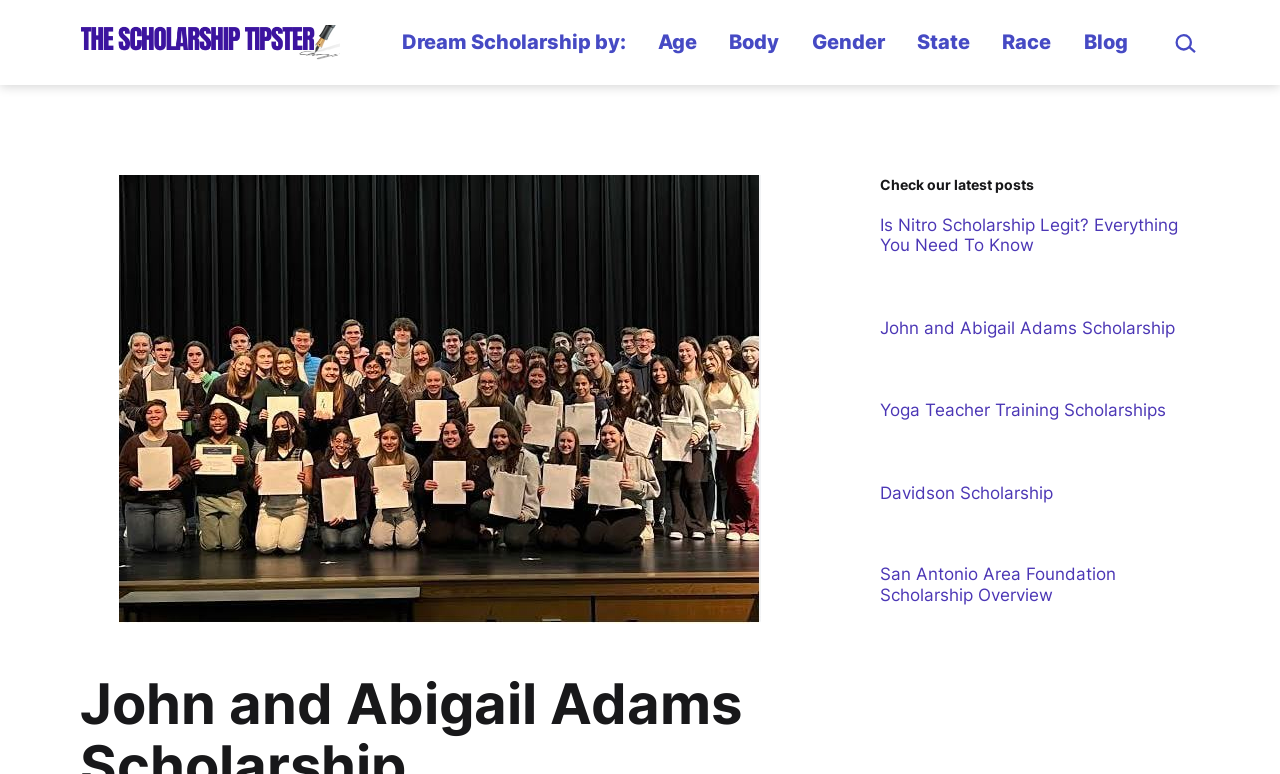Provide the bounding box coordinates of the HTML element this sentence describes: "John and Abigail Adams Scholarship". The bounding box coordinates consist of four float numbers between 0 and 1, i.e., [left, top, right, bottom].

[0.688, 0.411, 0.918, 0.437]